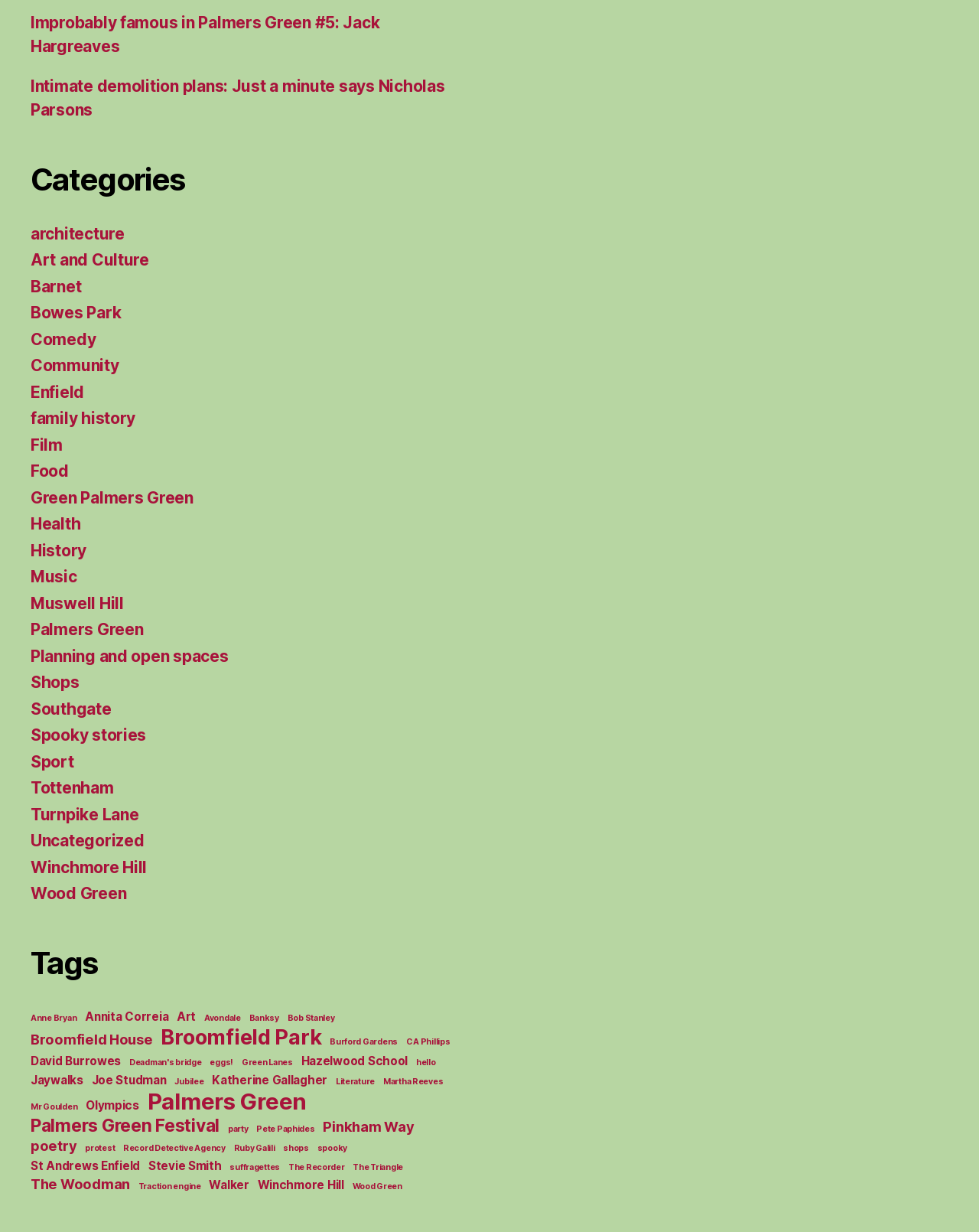Use a single word or phrase to answer the question:
How many tags are listed on this webpage?

More than 40